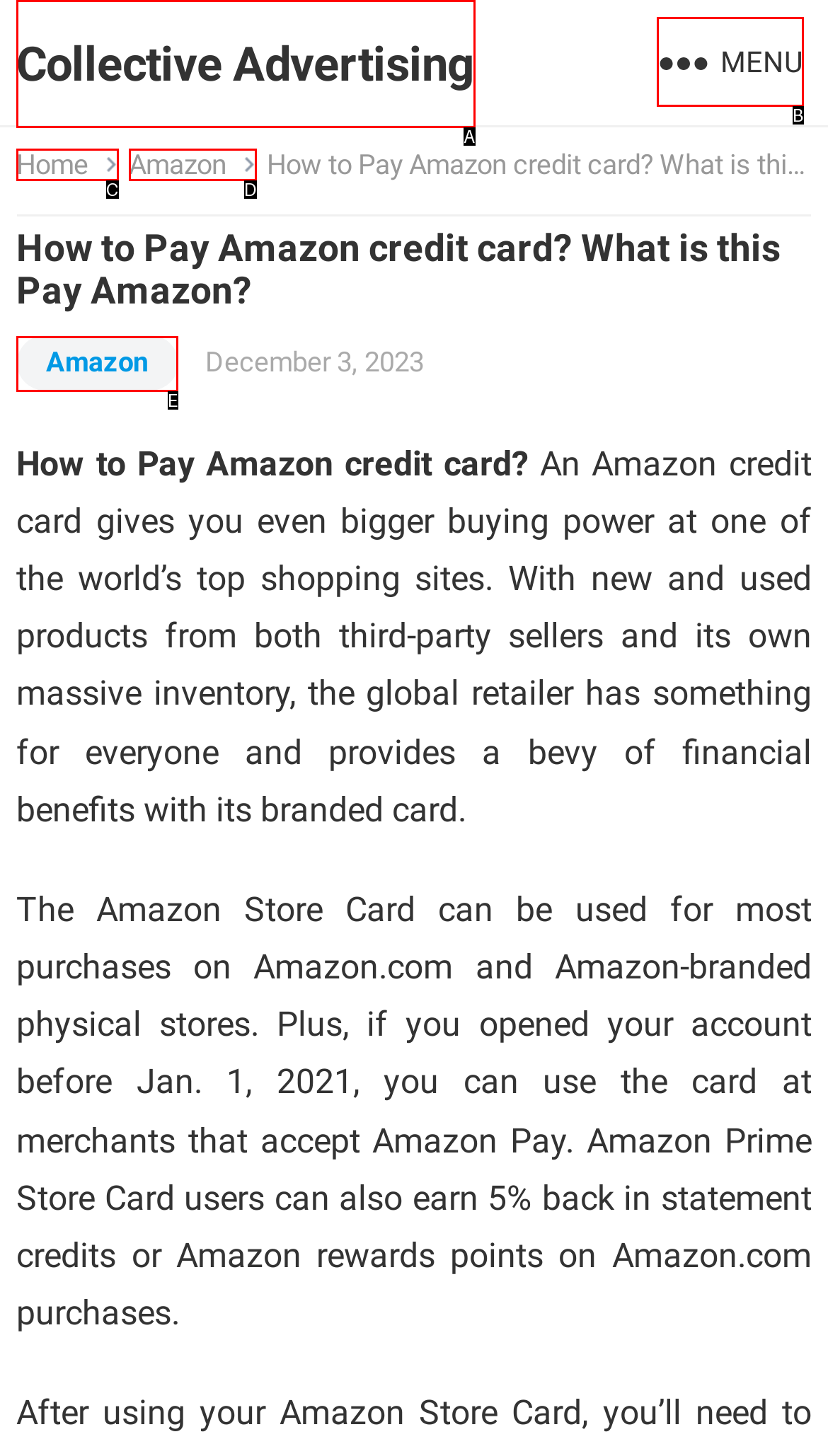Determine which HTML element best fits the description: Jesse “Main Finger” Gregory
Answer directly with the letter of the matching option from the available choices.

None